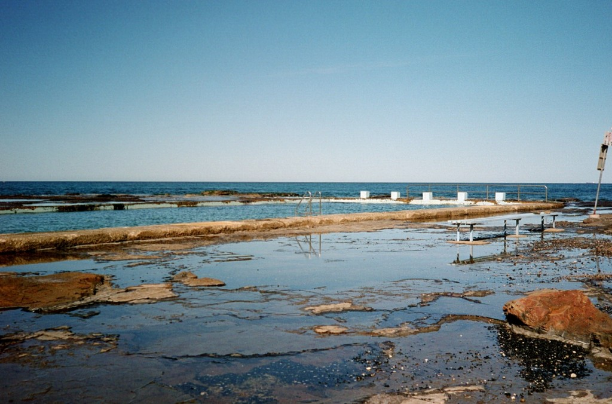What is reflected in the pool's tranquil waters?
Based on the screenshot, give a detailed explanation to answer the question.

The caption describes the photograph, taken on August 11, 2001, showcasing the pool's tranquil waters reflecting the clear blue sky above, which indicates that the pool's waters are reflecting the sky.